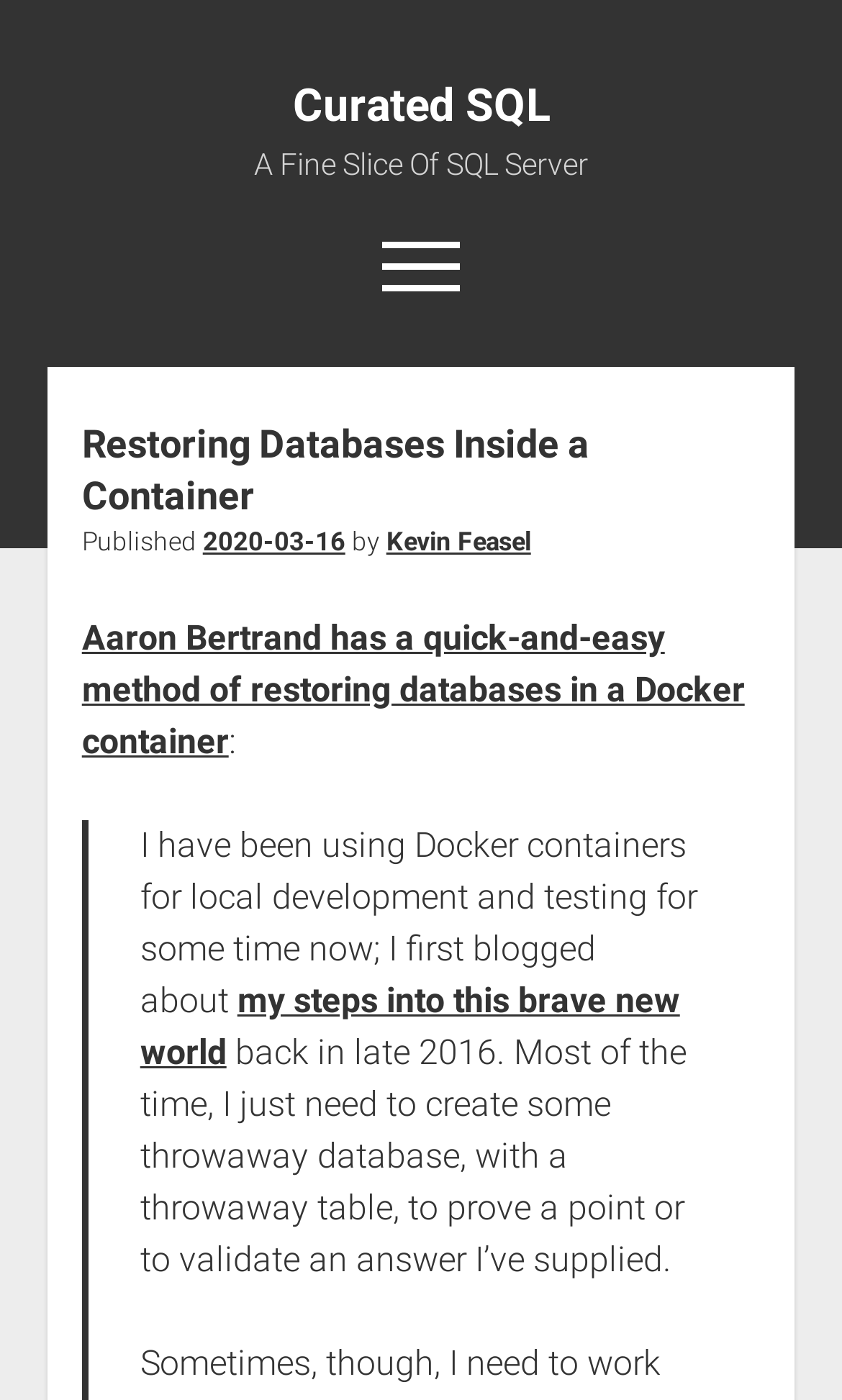Calculate the bounding box coordinates of the UI element given the description: "About".

[0.431, 0.299, 0.569, 0.339]